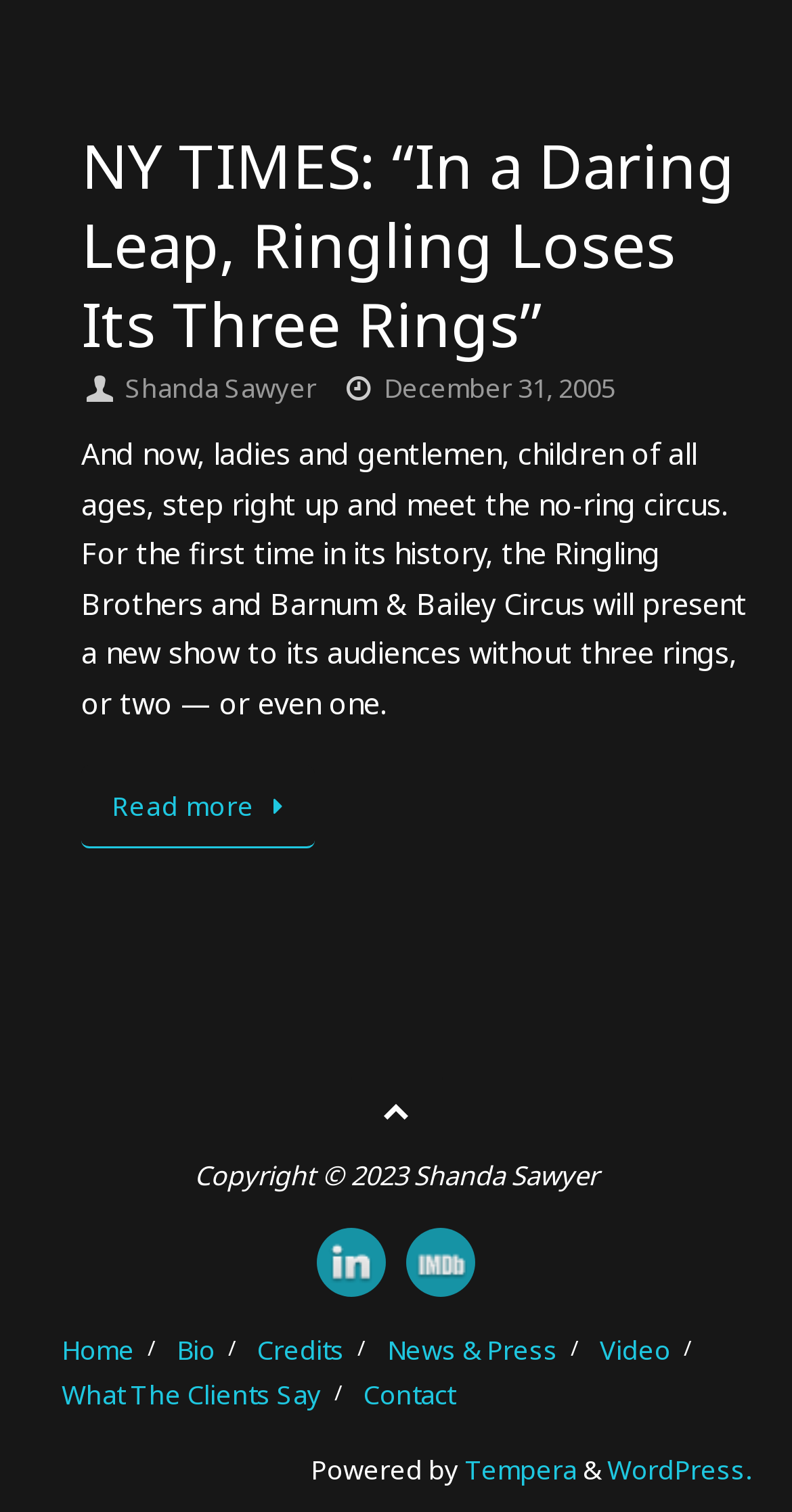Give a one-word or phrase response to the following question: What is the date of the article?

December 31, 2005